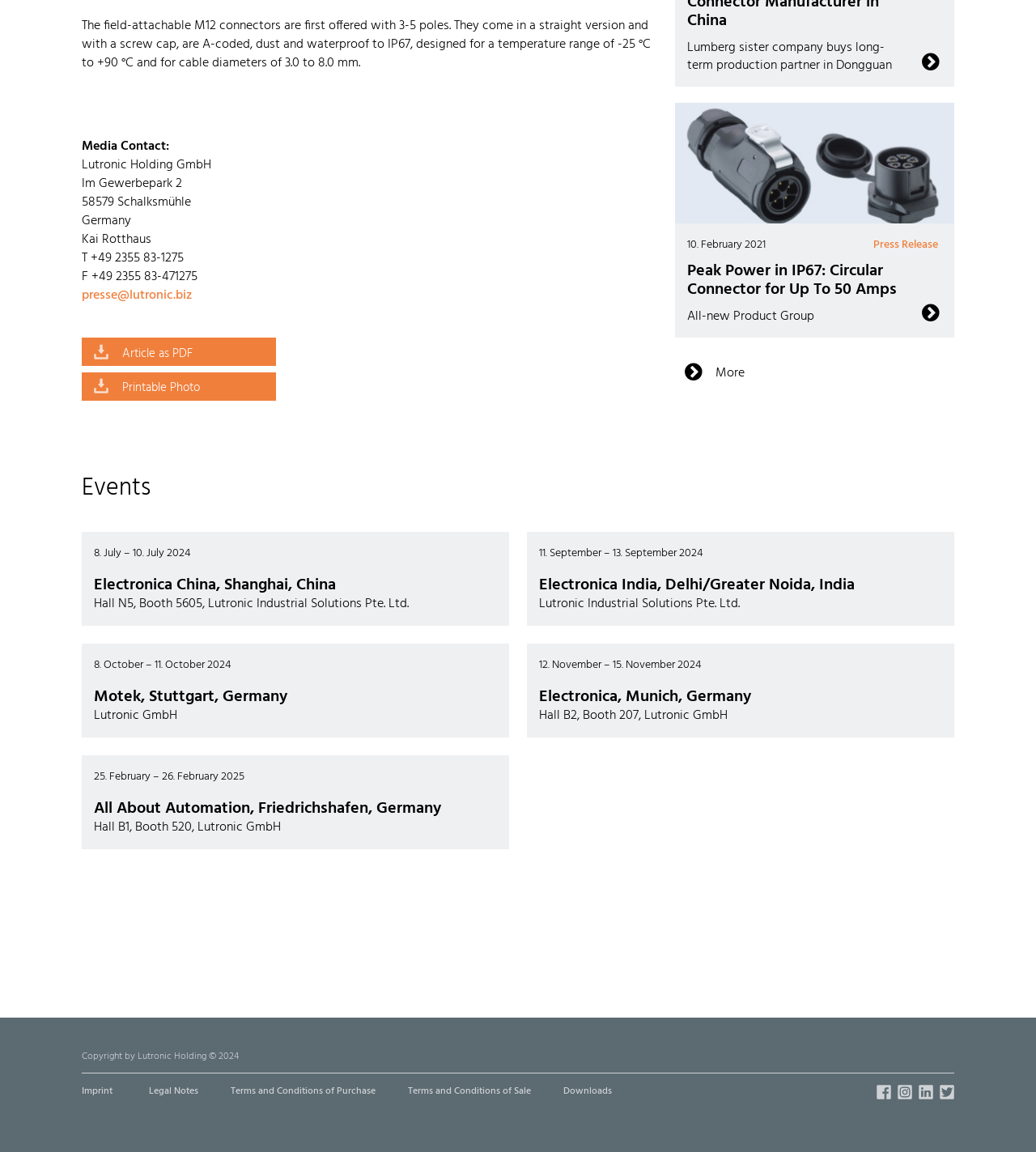Could you highlight the region that needs to be clicked to execute the instruction: "Read more about Electronica China, Shanghai, China"?

[0.091, 0.5, 0.48, 0.516]